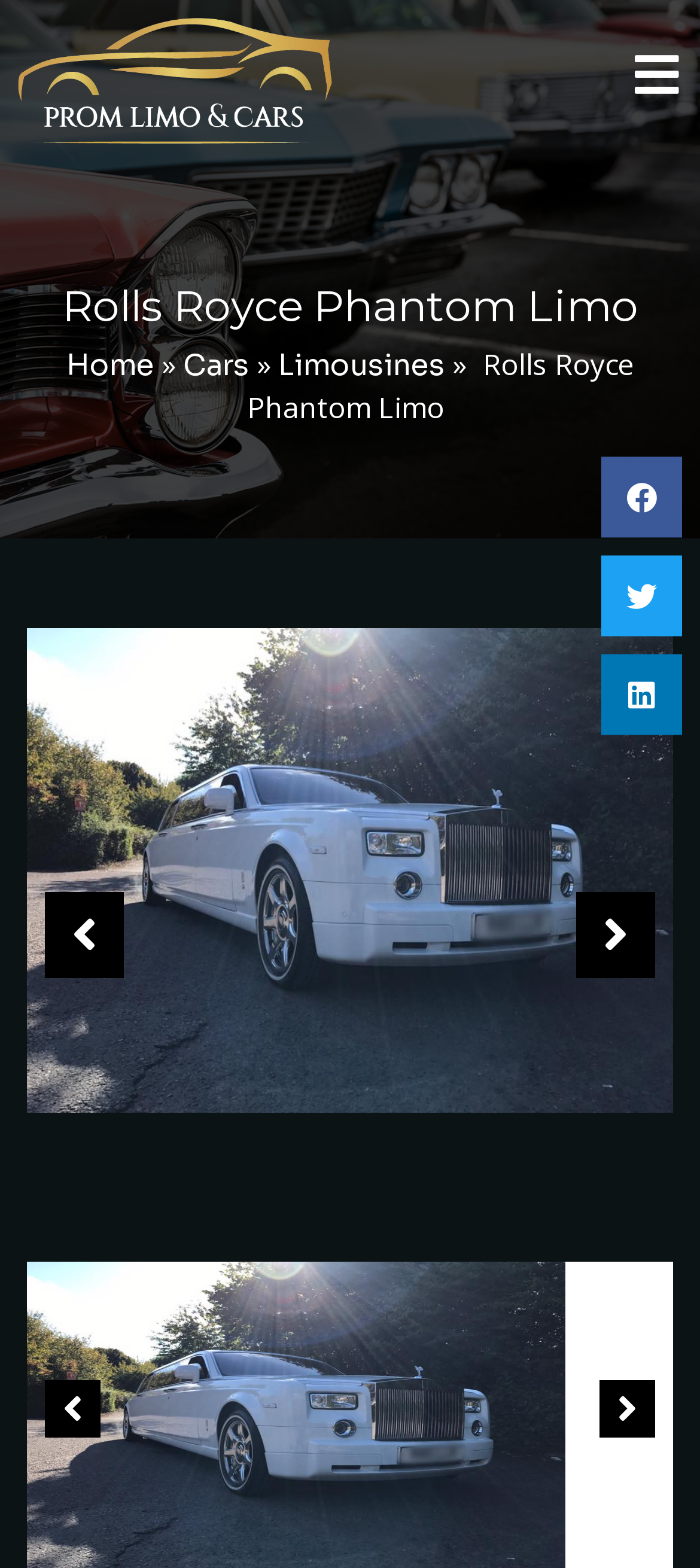How many social media sharing buttons are there?
Look at the image and construct a detailed response to the question.

I counted the number of social media sharing buttons by looking at the button elements with the text 'Share on facebook', 'Share on twitter', and 'Share on linkedin' which are located at [0.859, 0.291, 0.974, 0.343], [0.859, 0.354, 0.974, 0.406], and [0.859, 0.417, 0.974, 0.469] respectively. There are three buttons in total.